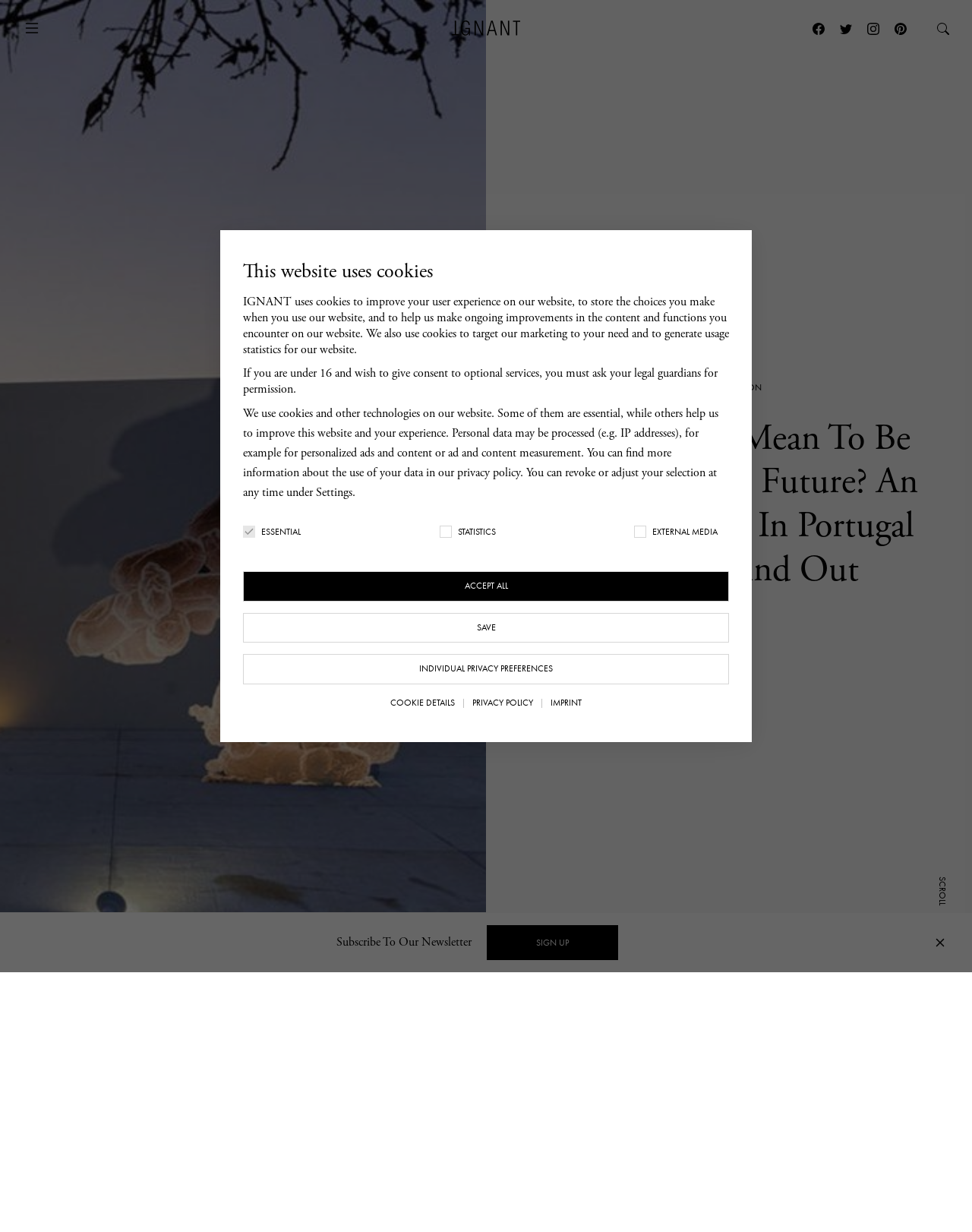What can be found in the privacy policy?
Provide a comprehensive and detailed answer to the question.

I inferred the answer by understanding the context of the webpage, which has a section about cookies and privacy, and a link to the privacy policy, indicating that the privacy policy contains information about the use of personal data.